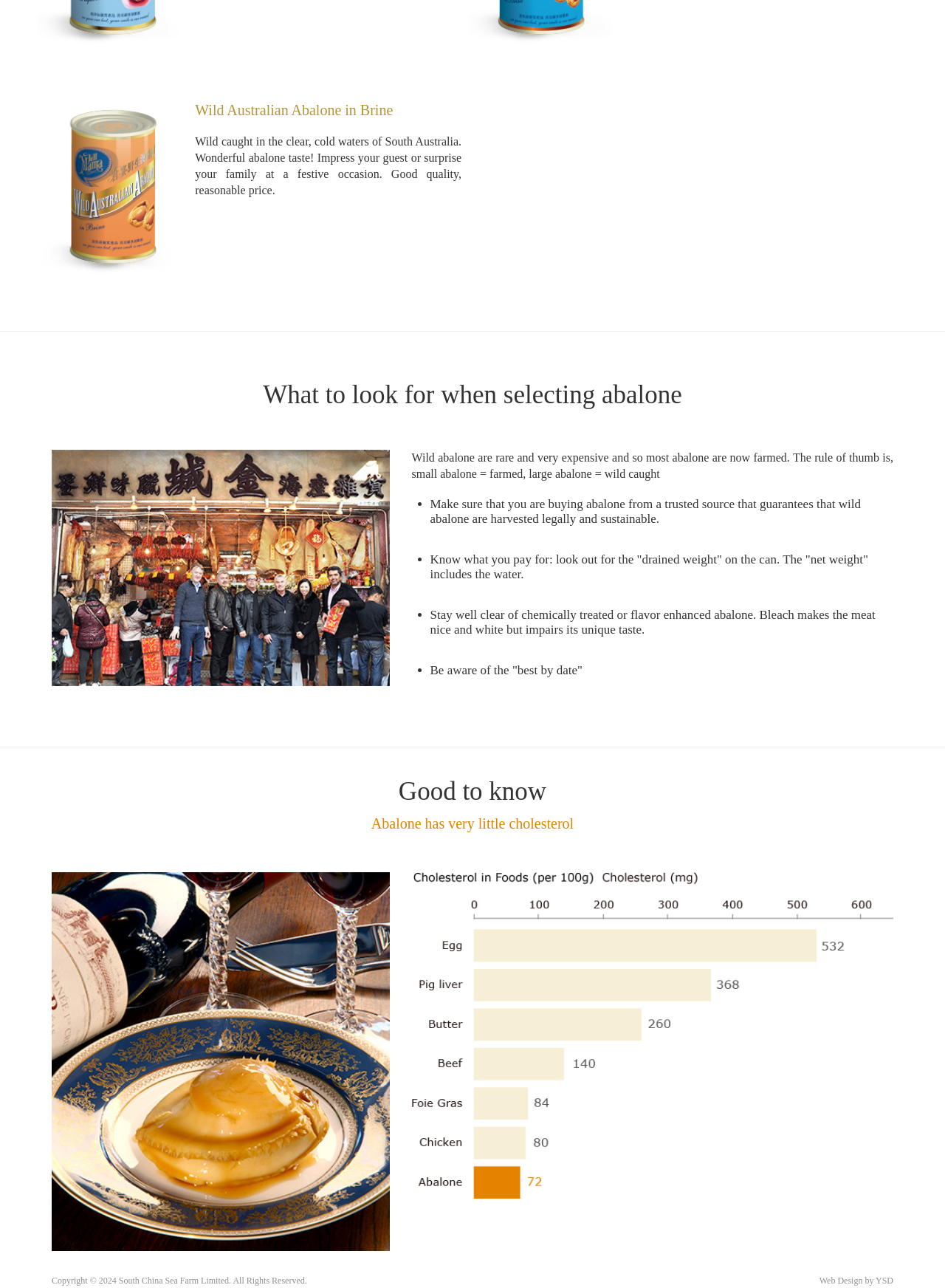What is the product being described?
Refer to the image and give a detailed response to the question.

The product being described is Wild Australian Abalone in Brine, which is mentioned in the heading at the top of the webpage.